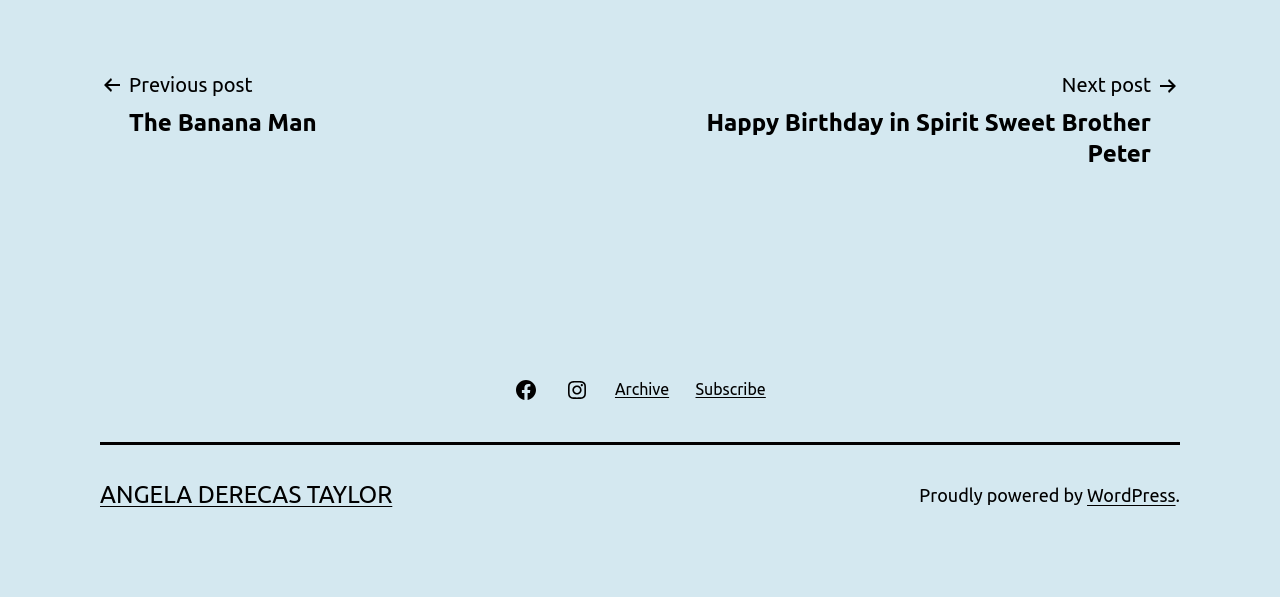Can you find the bounding box coordinates for the element to click on to achieve the instruction: "go to next post"?

[0.508, 0.114, 0.922, 0.283]